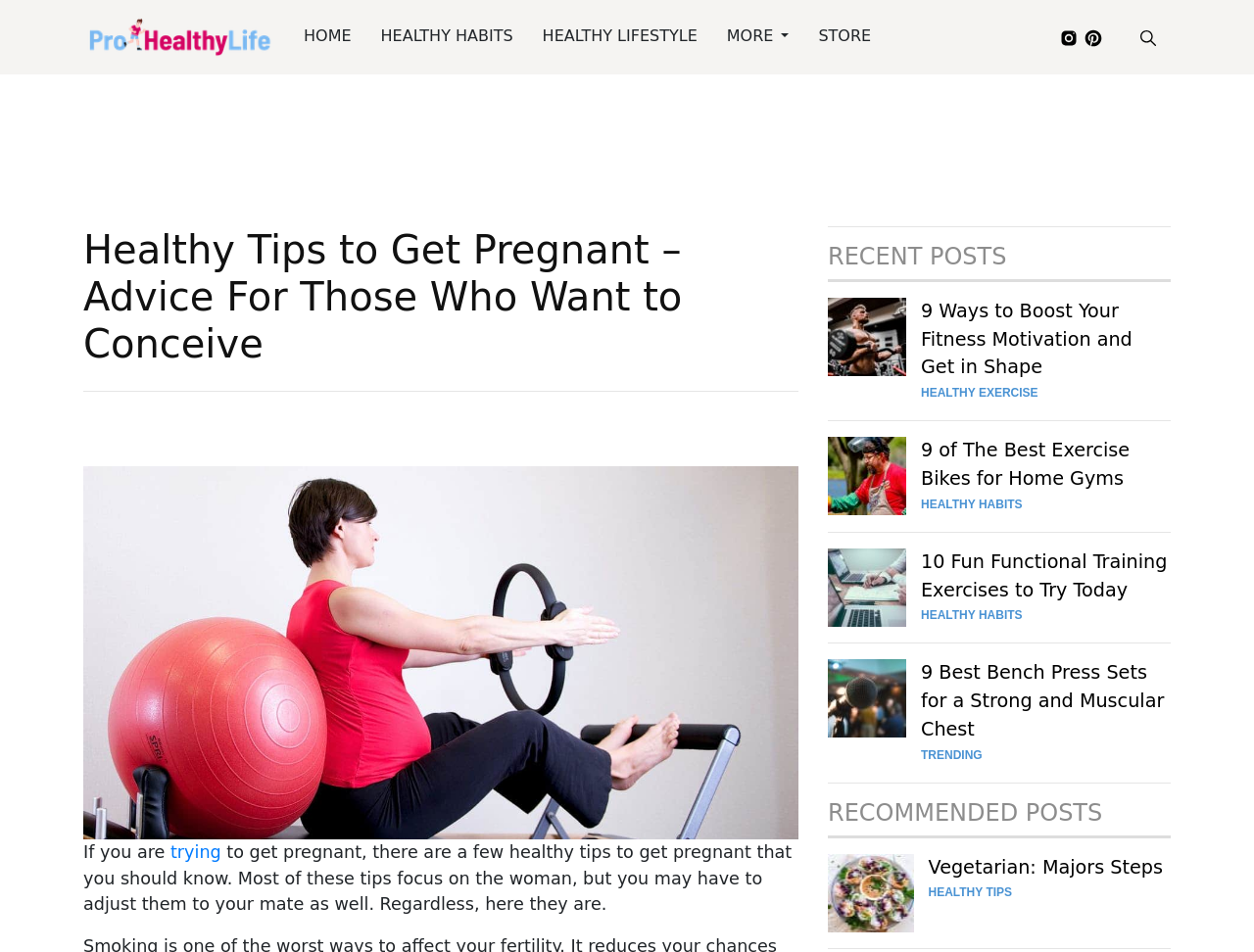Please determine the bounding box coordinates of the element to click in order to execute the following instruction: "visit the store". The coordinates should be four float numbers between 0 and 1, specified as [left, top, right, bottom].

[0.653, 0.028, 0.695, 0.047]